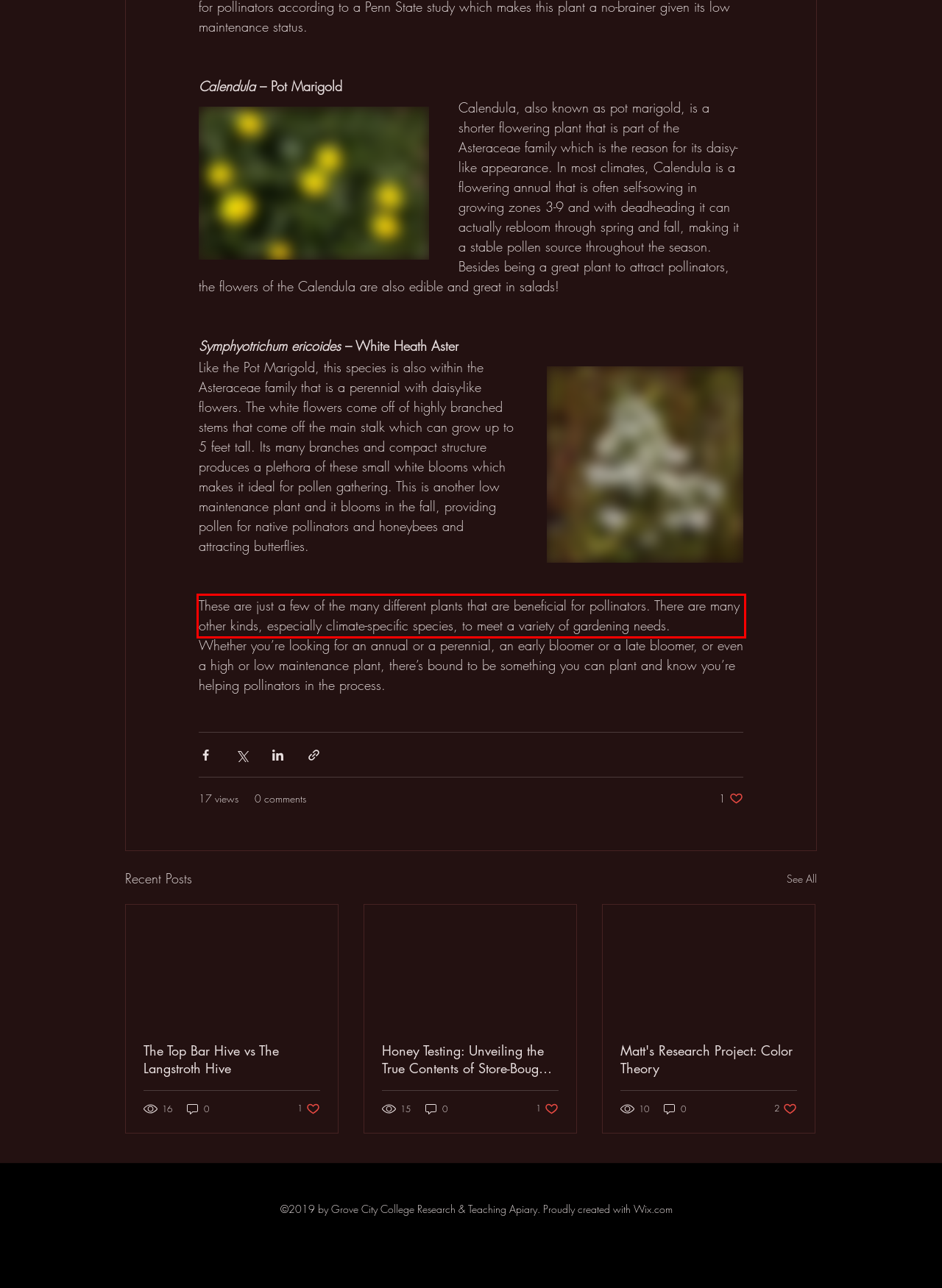Using the provided webpage screenshot, identify and read the text within the red rectangle bounding box.

These are just a few of the many different plants that are beneficial for pollinators. There are many other kinds, especially climate-specific species, to meet a variety of gardening needs.